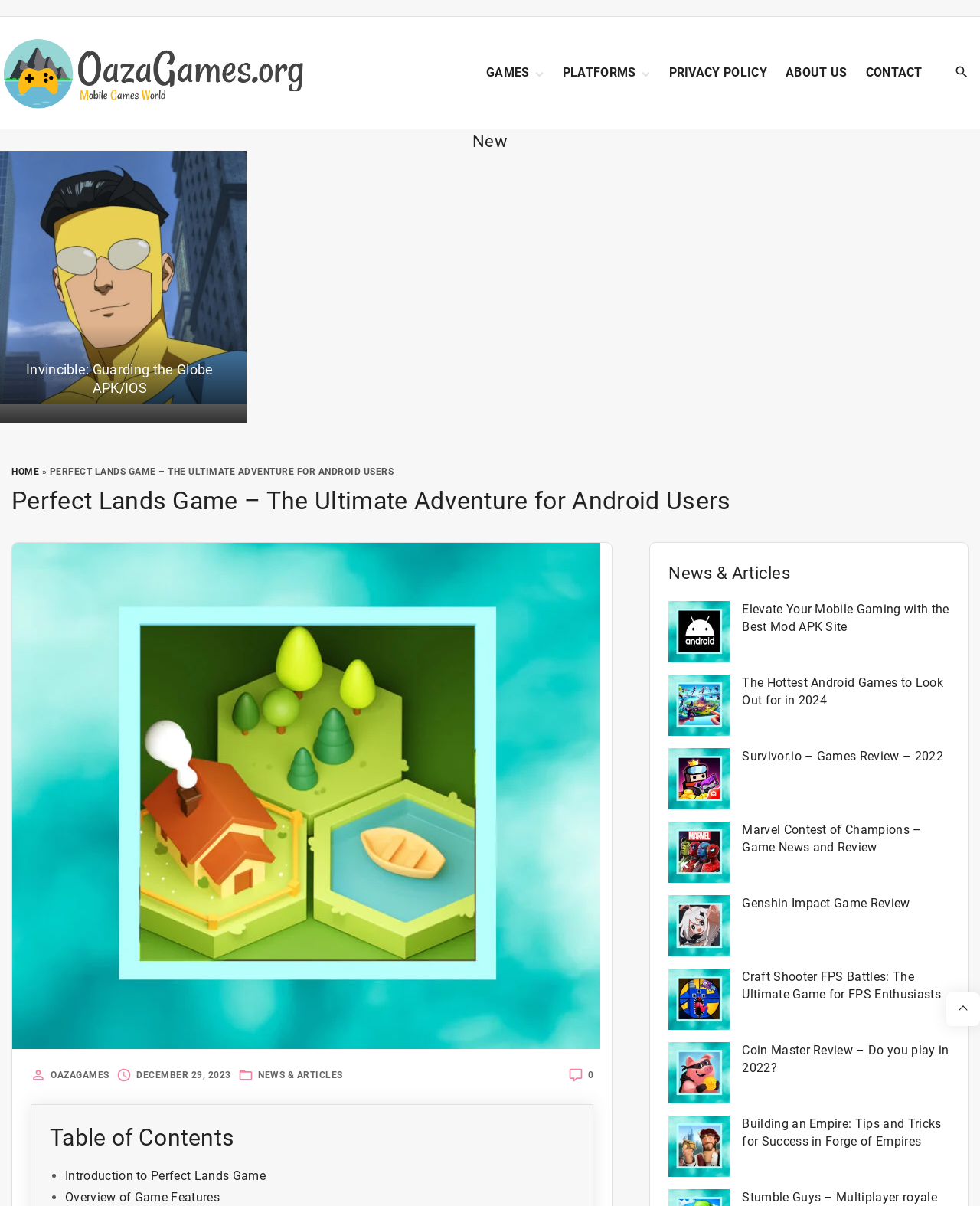Illustrate the webpage thoroughly, mentioning all important details.

The webpage is about the Perfect Lands game, an action-packed adventure game for Android users. At the top, there is a horizontal separator, followed by a link to OazaGames.org with an accompanying image. Below this, there is a top menu navigation bar with links to various categories such as GAMES, PLATFORMS, PRIVACY POLICY, ABOUT US, and CONTACT.

On the left side, there is a search dropdown toggler button with an image. Below this, there is a horizontal separator, followed by a heading that reads "New". Underneath, there is an article section with a heading "Invincible: Guarding the Globe APK/IOS" and a link to the same.

To the right of the article section, there is a link to the HOME page, followed by a static text "»" and a heading that reads "PERFECT LANDS GAME – THE ULTIMATE ADVENTURE FOR ANDROID USERS". Below this, there is a large figure with an image of the Perfect Lands game.

The main content of the webpage is divided into two sections. On the left, there is a section with a heading "Perfect Lands Game – The Ultimate Adventure for Android Users" that includes a table of contents with links to various sections such as Introduction to Perfect Lands Game, Overview of Game Features, and more.

On the right, there is a section with a heading "News & Articles" that features several links to news articles and game reviews, including "Elevate Your Mobile Gaming with the Best Mod APK Site", "The Hottest Android Games to Look Out for in 2024", "Survivor.io – Games Review – 2022", and more. Each article has an accompanying image and a heading that summarizes the content of the article.

At the bottom of the webpage, there is a footer section with an image, a link to OAZAGAMES, and a static text that reads "DECEMBER 29, 2023".